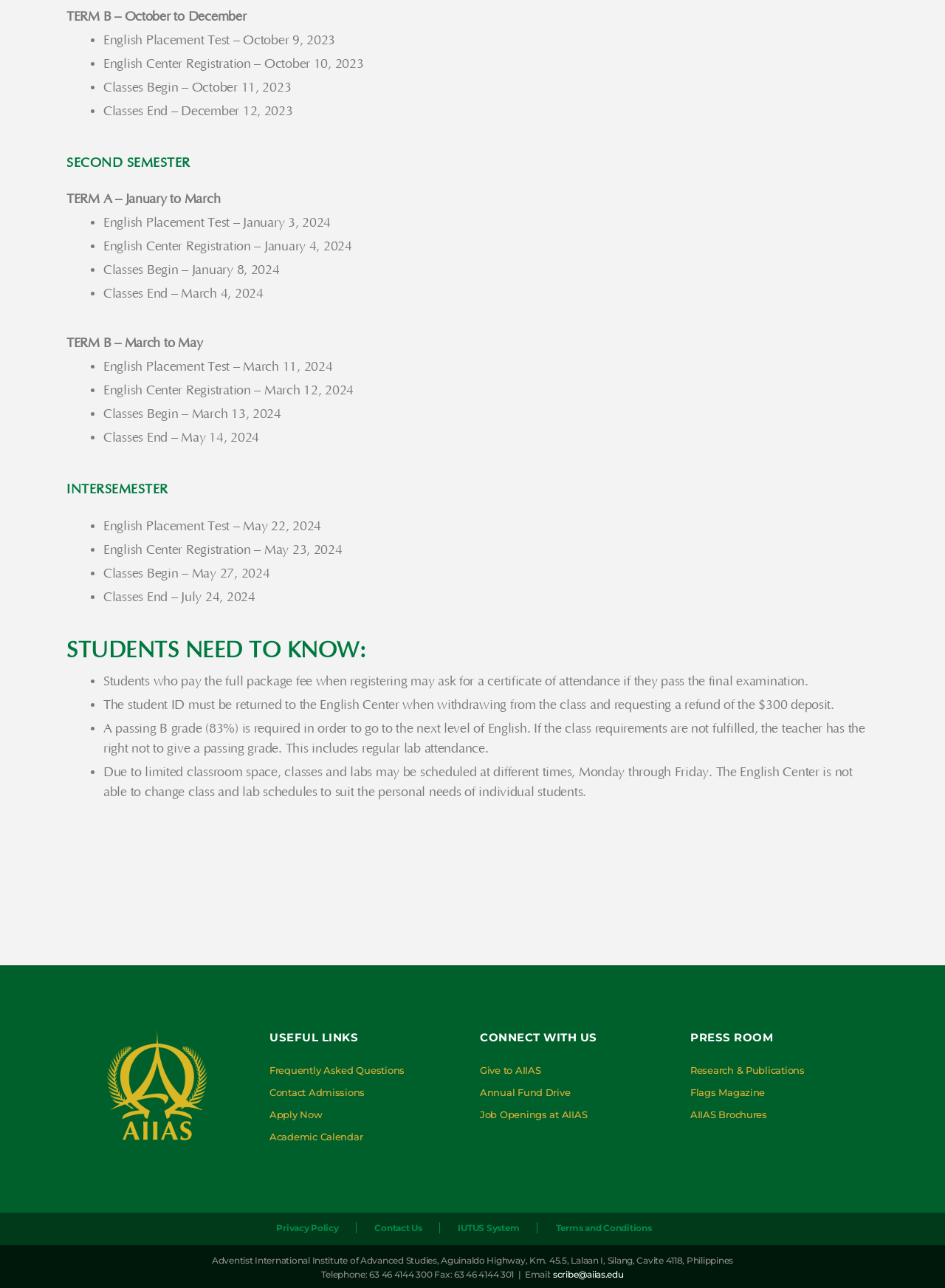From the screenshot, find the bounding box of the UI element matching this description: "Job Openings at AIIAS". Supply the bounding box coordinates in the form [left, top, right, bottom], each a float between 0 and 1.

[0.508, 0.861, 0.621, 0.87]